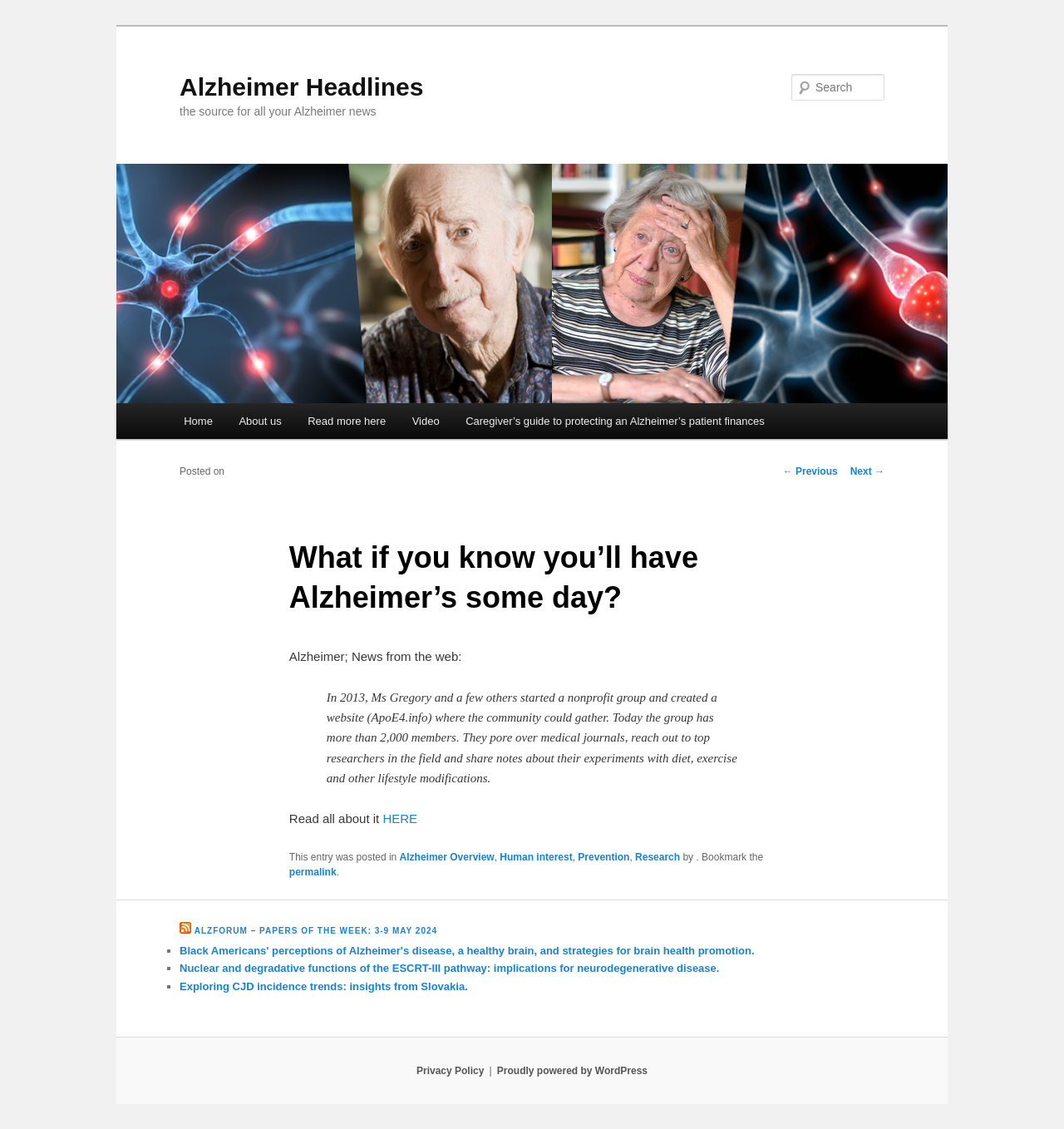What is the topic of the latest article?
Provide an in-depth and detailed answer to the question.

The latest article is located in the main content area and has a heading that starts with 'What if you know you’ll have Alzheimer’s some day?'. The article discusses Alzheimer's disease and its related topics.